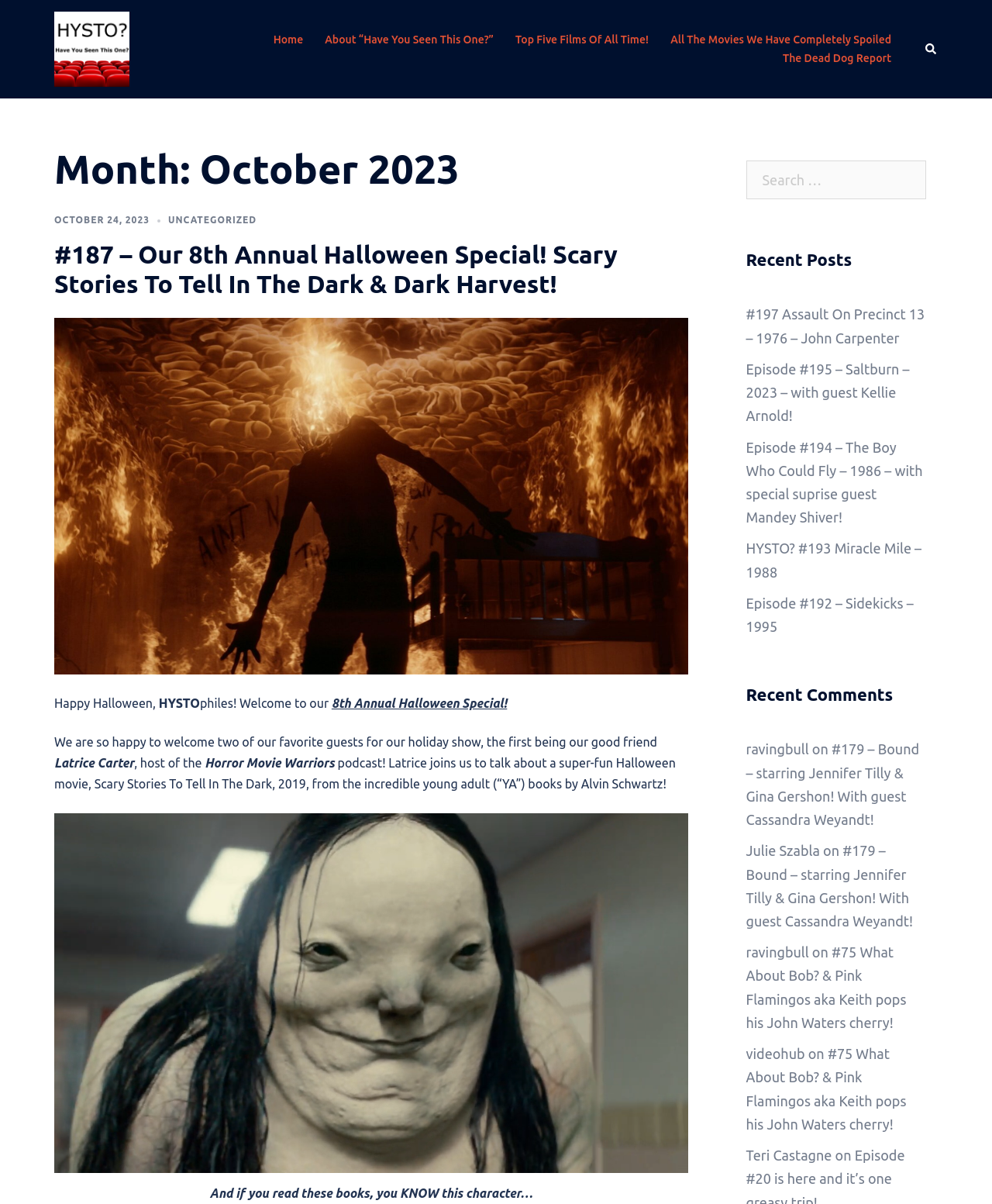Locate the bounding box of the user interface element based on this description: "October 24, 2023October 24, 2023".

[0.055, 0.178, 0.151, 0.187]